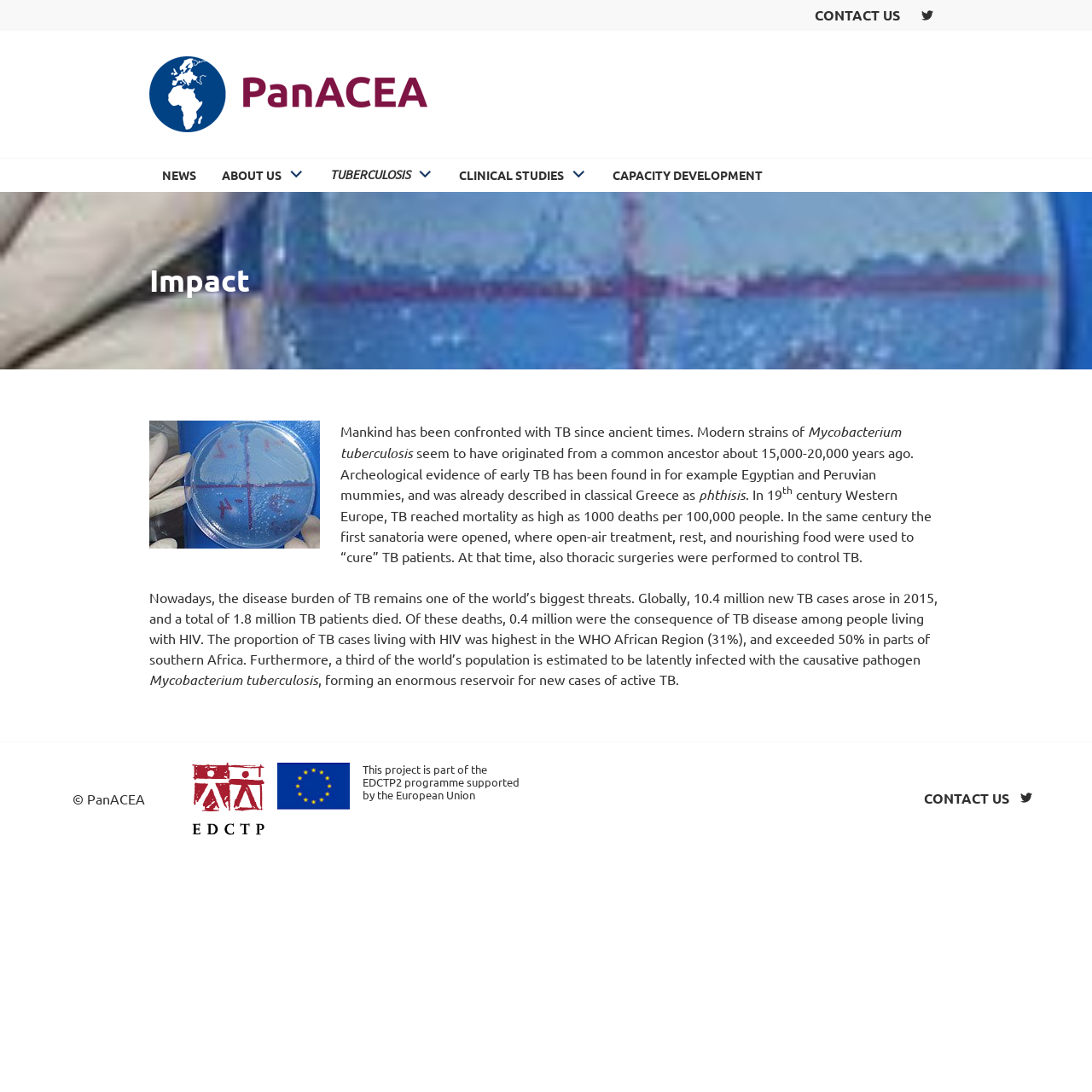In which century did TB reach mortality as high as 1000 deaths per 100,000 people in Western Europe?
Look at the image and provide a short answer using one word or a phrase.

19th century